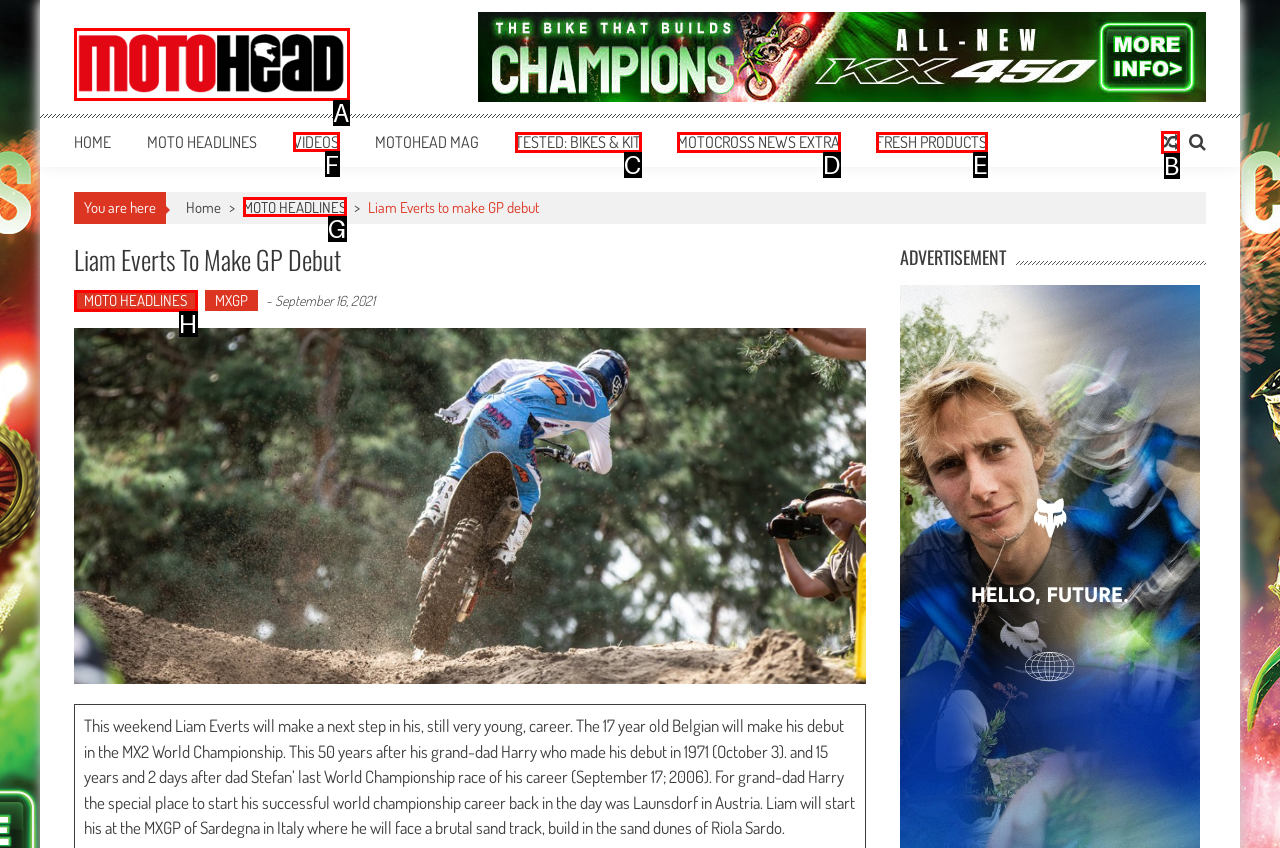For the task: Learn more about 'Why plural days and nights in Spanish greetings?', identify the HTML element to click.
Provide the letter corresponding to the right choice from the given options.

None